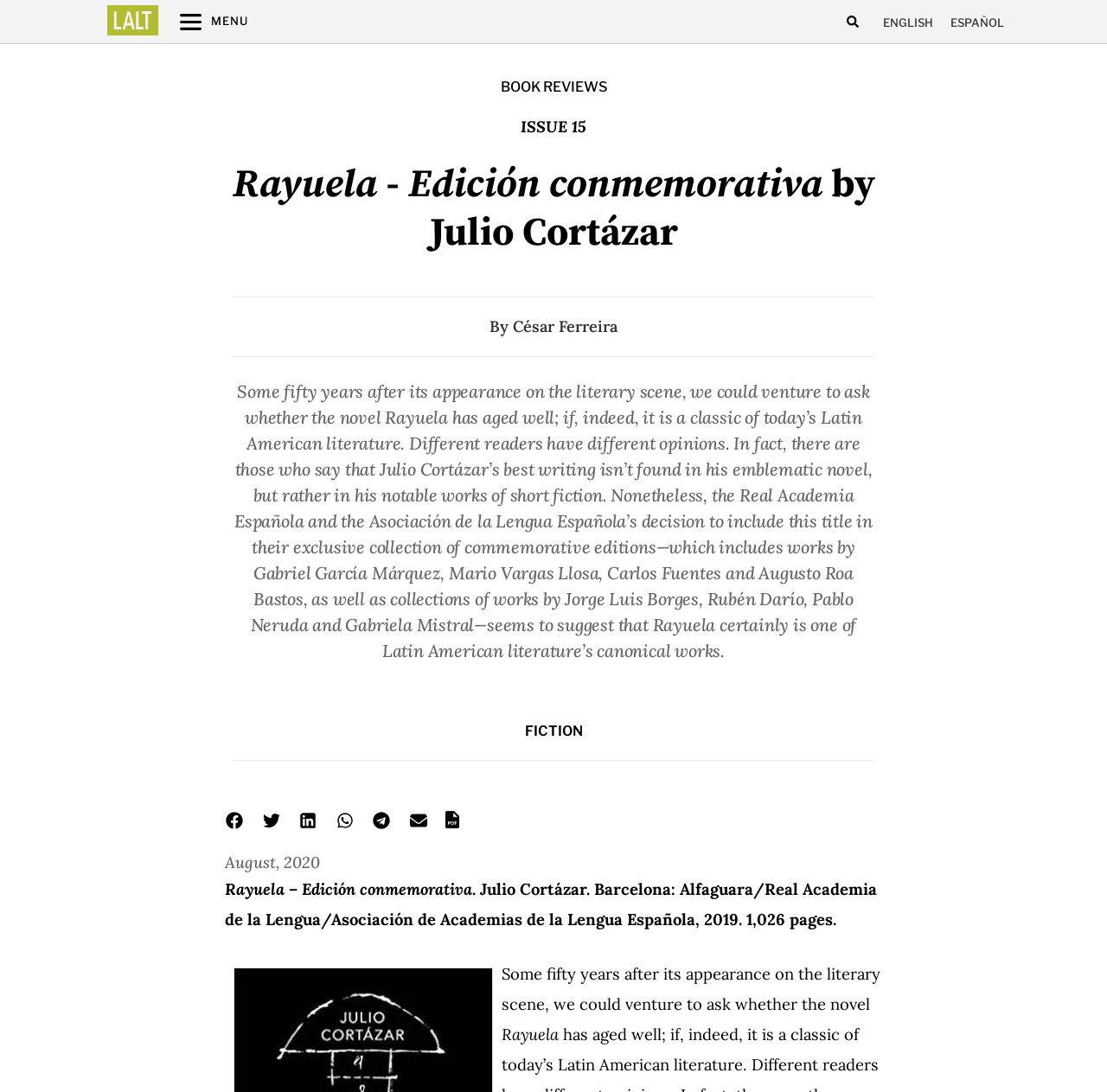What is the publication year of the book?
Answer the question with detailed information derived from the image.

The publication year of the book can be found in the static text element '. Julio Cortázar. Barcelona: Alfaguara/Real Academia de la Lengua/Asociación de Academias de la Lengua Española, 2019.' which is located at the bottom of the webpage. This element has a bounding box with coordinates [0.203, 0.805, 0.792, 0.851].